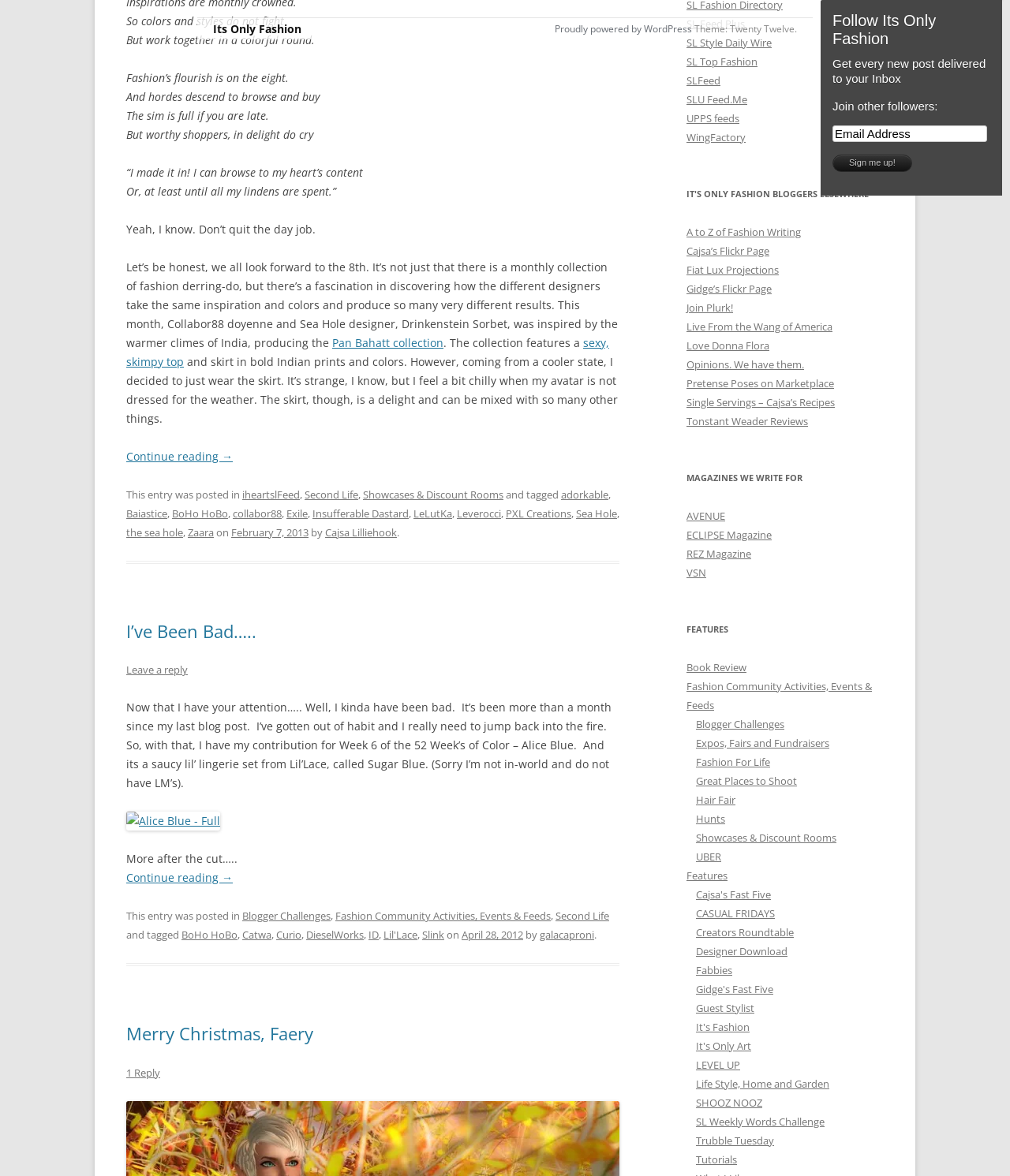What is the first sentence of the poem?
Using the visual information, reply with a single word or short phrase.

So colors and styles do not fight